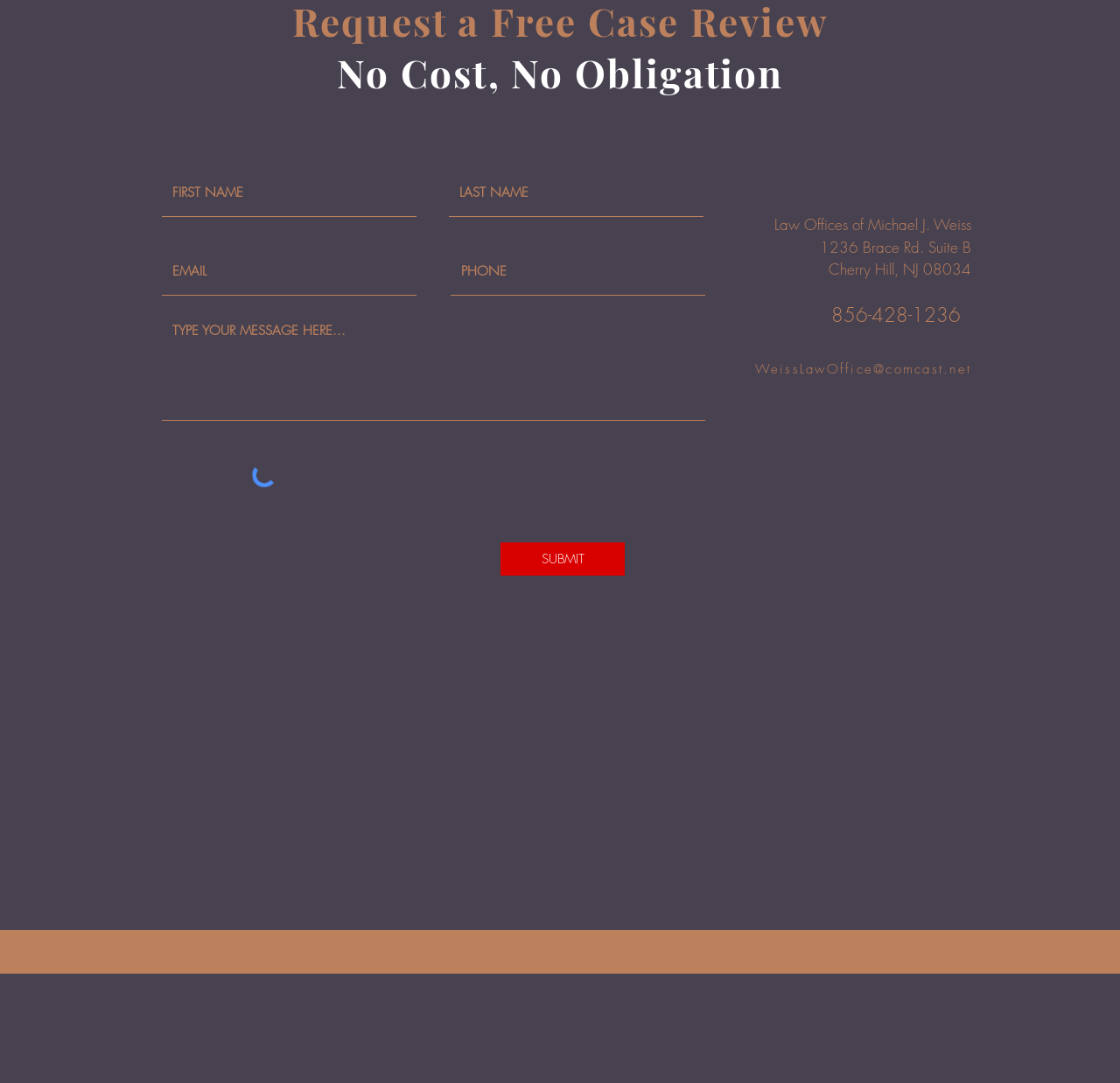What is required to submit the form? Observe the screenshot and provide a one-word or short phrase answer.

EMAIL